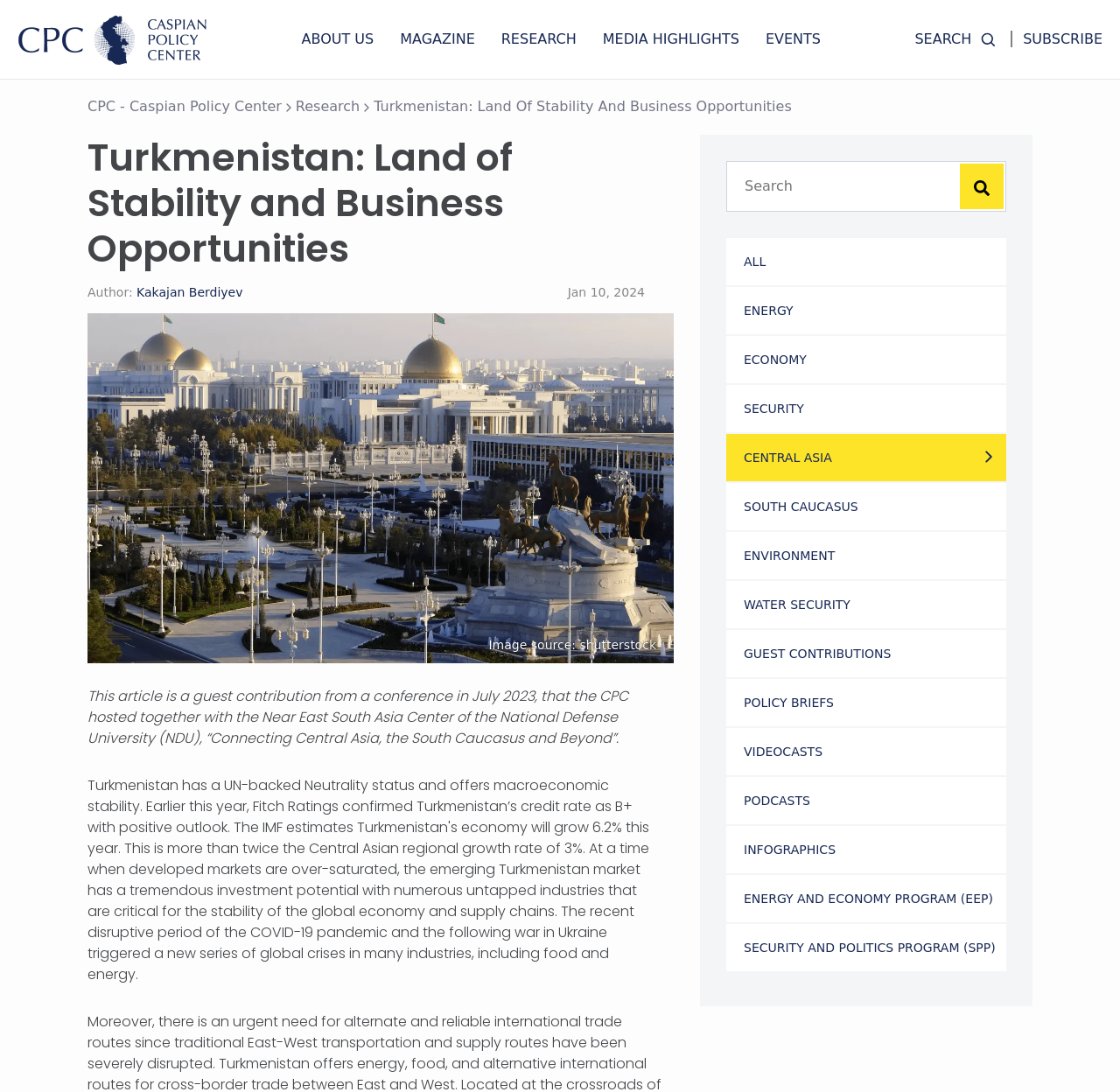Construct a thorough caption encompassing all aspects of the webpage.

The webpage is about Turkmenistan, focusing on its stability and business opportunities. At the top left, there is a Caspian Policy Center logo, accompanied by a navigation menu with links to "ABOUT US", "MAGAZINE", "RESEARCH", "MEDIA HIGHLIGHTS", and "EVENTS". On the top right, there are two buttons, "SEARCH" and "SUBSCRIBE", with a search icon and a subscribe icon, respectively.

Below the navigation menu, there is a heading that reads "Turkmenistan: Land of Stability and Business Opportunities". Underneath, there is an author's name, "Kakajan Berdiyev", and a date, "Jan 10, 2024". 

To the right of the author's information, there is a text that says "Image source: shutterstock". Below this, there is a paragraph of text that describes the article as a guest contribution from a conference in July 2023.

On the right side of the page, there is a search box with a search button and a dropdown menu with various categories, including "ALL", "ENERGY", "ECONOMY", "SECURITY", "CENTRAL ASIA", "SOUTH CAUCASUS", "ENVIRONMENT", "WATER SECURITY", "GUEST CONTRIBUTIONS", "POLICY BRIEFS", "VIDEOCASTS", "PODCASTS", and "INFOGRAPHICS". Each category has a corresponding icon.